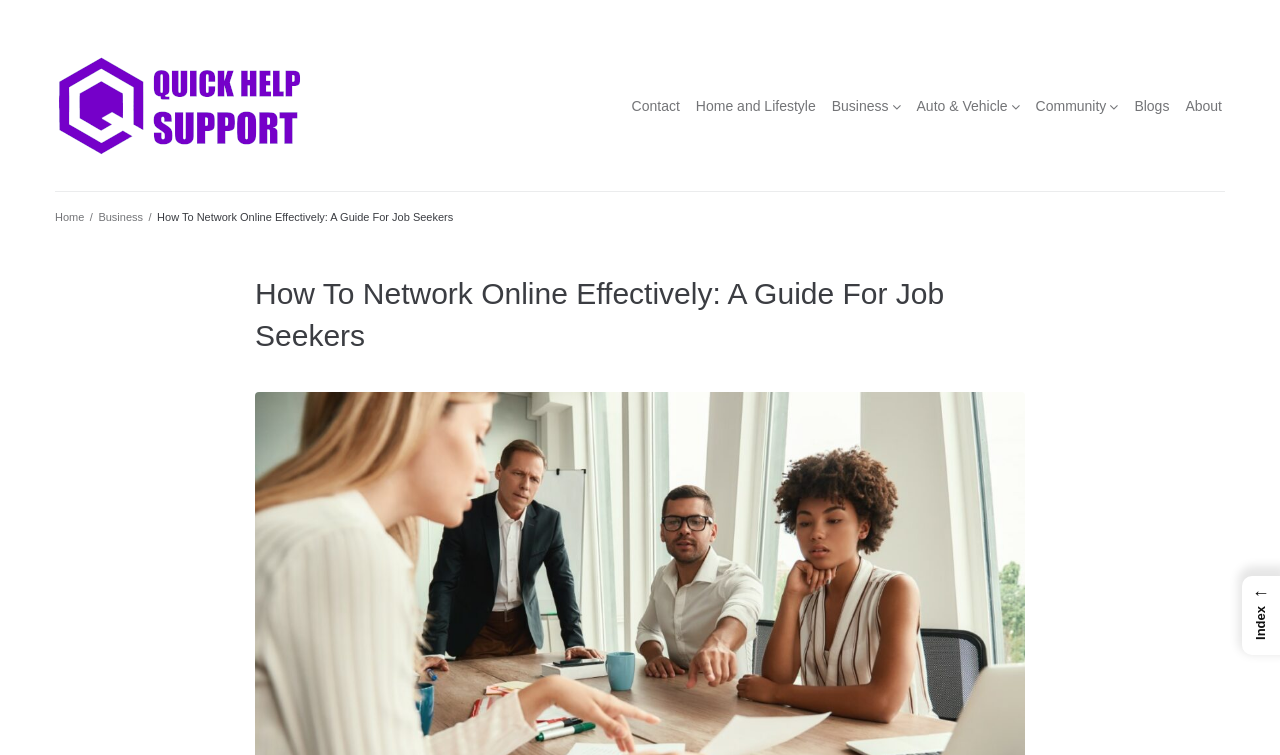Kindly determine the bounding box coordinates of the area that needs to be clicked to fulfill this instruction: "click on Quick Help Support".

[0.043, 0.074, 0.238, 0.207]